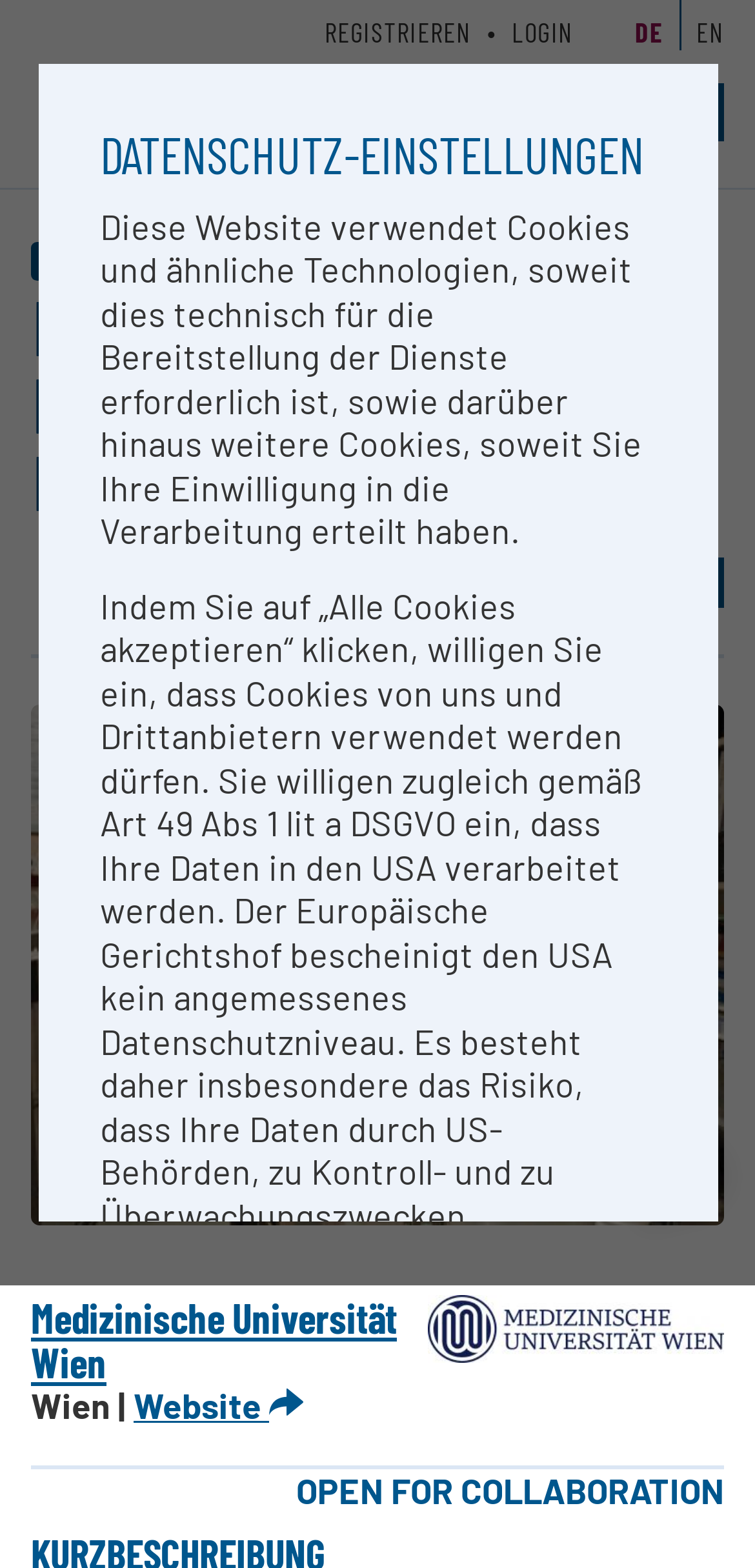Construct a comprehensive caption that outlines the webpage's structure and content.

The webpage appears to be a research infrastructure database page, specifically showcasing the Velos Iontrap mass spectrometer. At the top, there is a navigation menu with links to the Bundesministerium Bildung, Wissenschaft und Forschung Forschungsinfrastruktur-Datenbank, accompanied by two images. A toggle navigation button is located on the right side of the navigation menu. Below the navigation menu, there are links to register, log in, and switch between German and English languages.

The main content of the page is divided into sections. The first section has a heading "Ionenfallen Massenspectrometer: LTQ-Velos" and a brief description of the mass spectrometer. Below this, there are links to an overview and a series of arrows pointing to the right, suggesting a navigation path. A static text "2003 / 2447" is located to the right of these links.

The next section appears to be related to the Medizinische Universität Wien, with a heading and a link to the university's website. The university's location, Wien, is also mentioned. Below this, there is a link to an unknown page, and a static text "OPEN FOR COLLABORATION" is displayed prominently.

A horizontal separator line divides the page, and below it, there is a heading "DATENSCHUTZ-EINSTELLUNGEN" (Data Protection Settings). A lengthy static text explains the website's cookie policy, including the use of cookies and the risks associated with data processing in the USA.

Overall, the webpage provides information about the Velos Iontrap mass spectrometer and its research infrastructure, with links to related pages and a focus on data protection settings.